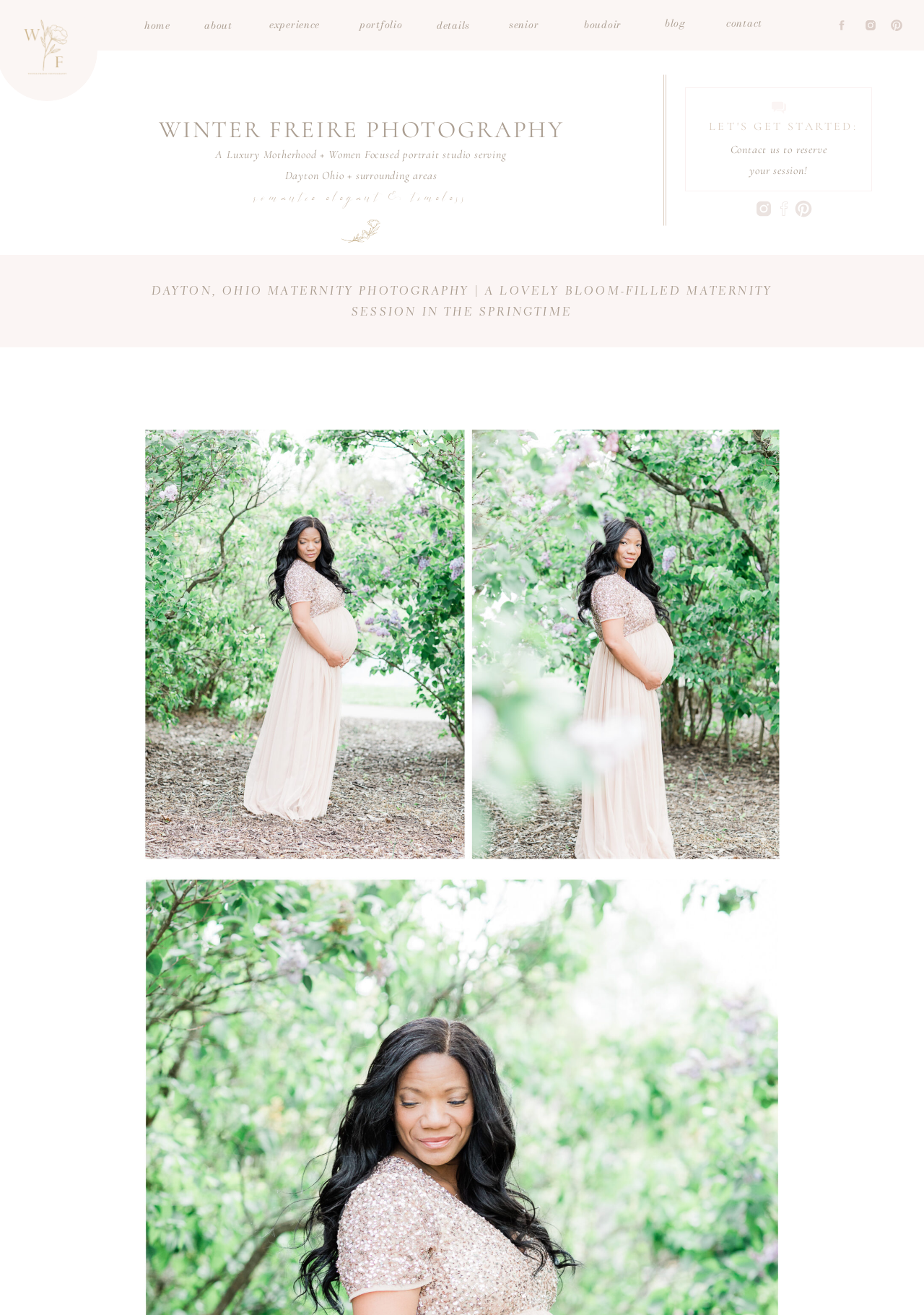Please identify the webpage's heading and generate its text content.

DAYTON, OHIO MATERNITY PHOTOGRAPHY | A LOVELY BLOOM-FILLED MATERNITY SESSION IN THE SPRINGTIME